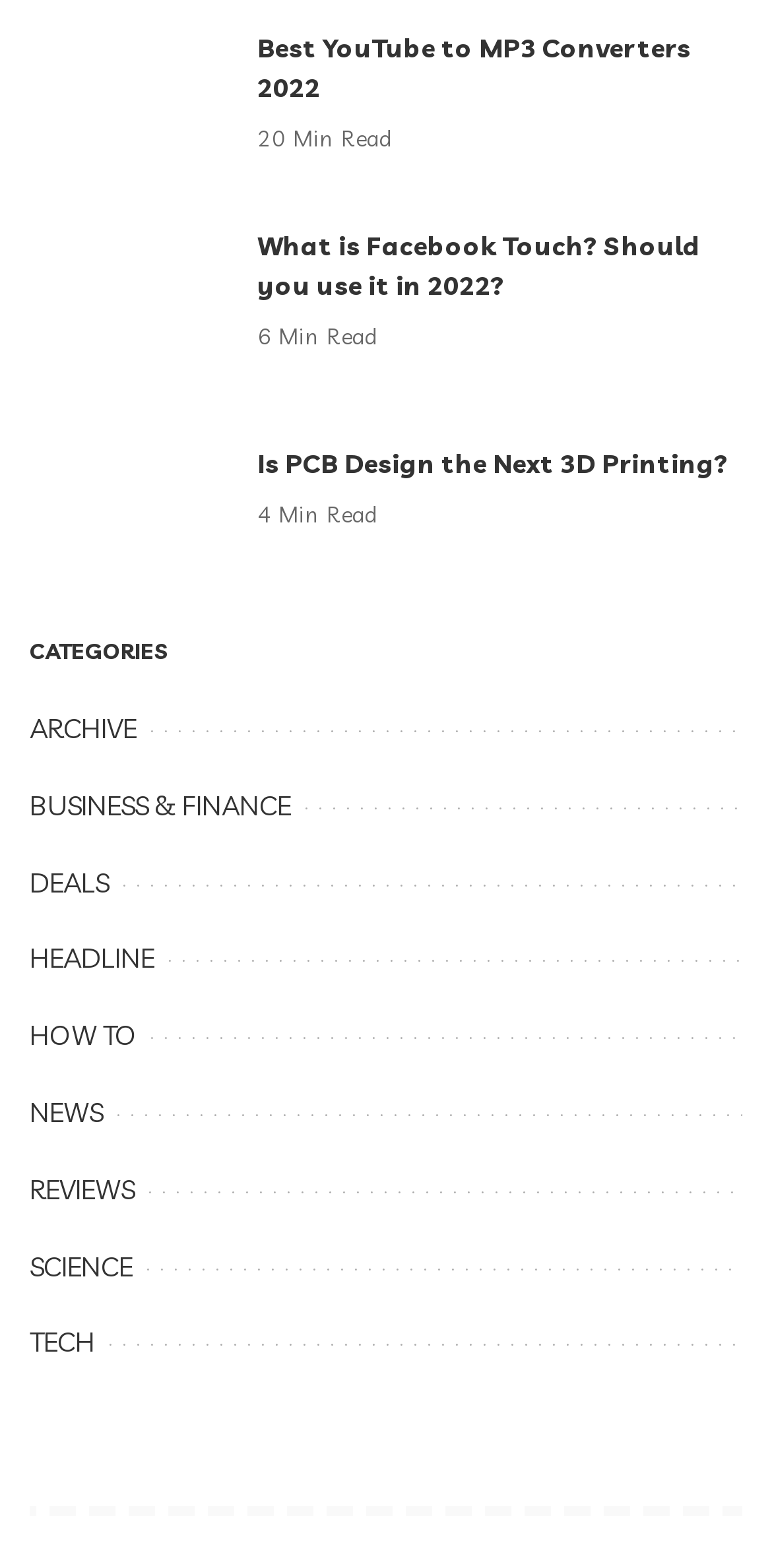Please identify the bounding box coordinates of the element's region that I should click in order to complete the following instruction: "Browse the BUSINESS & FINANCE category". The bounding box coordinates consist of four float numbers between 0 and 1, i.e., [left, top, right, bottom].

[0.038, 0.502, 0.377, 0.525]